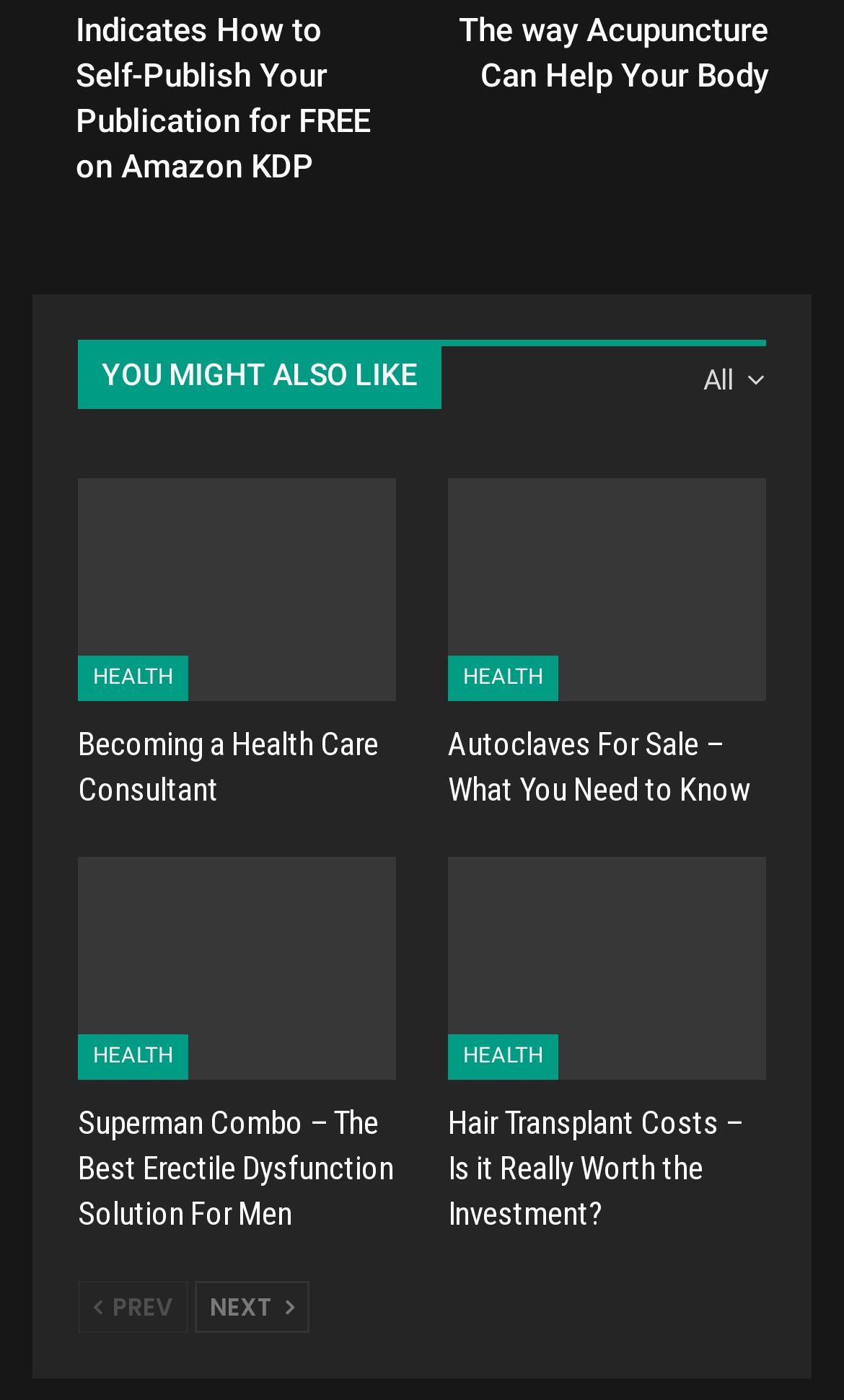Give a one-word or short-phrase answer to the following question: 
What is the last link on the webpage?

Hair Transplant Costs – Is it Really Worth the Investment?